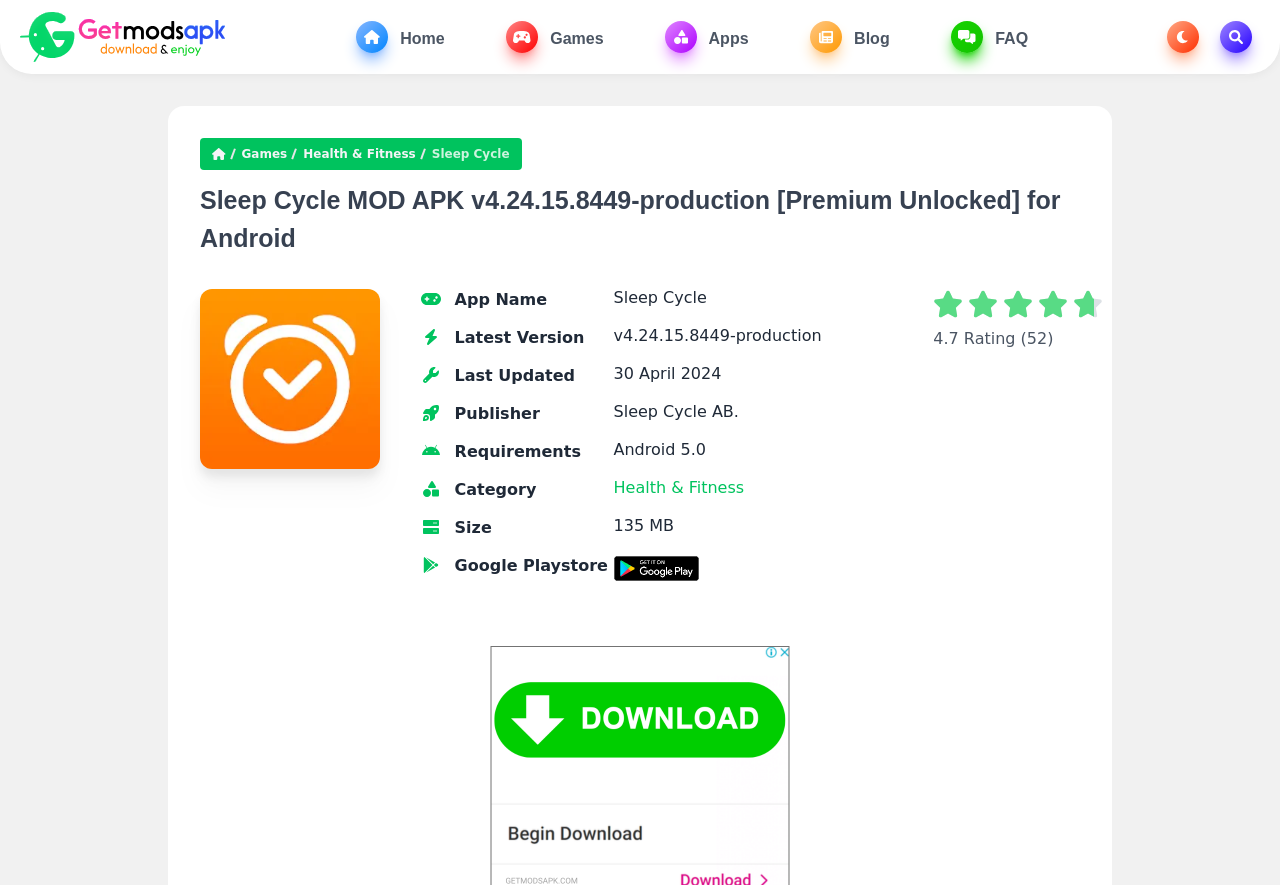Identify the bounding box coordinates for the element that needs to be clicked to fulfill this instruction: "Click on the 'Health & Fitness' category". Provide the coordinates in the format of four float numbers between 0 and 1: [left, top, right, bottom].

[0.479, 0.54, 0.581, 0.562]